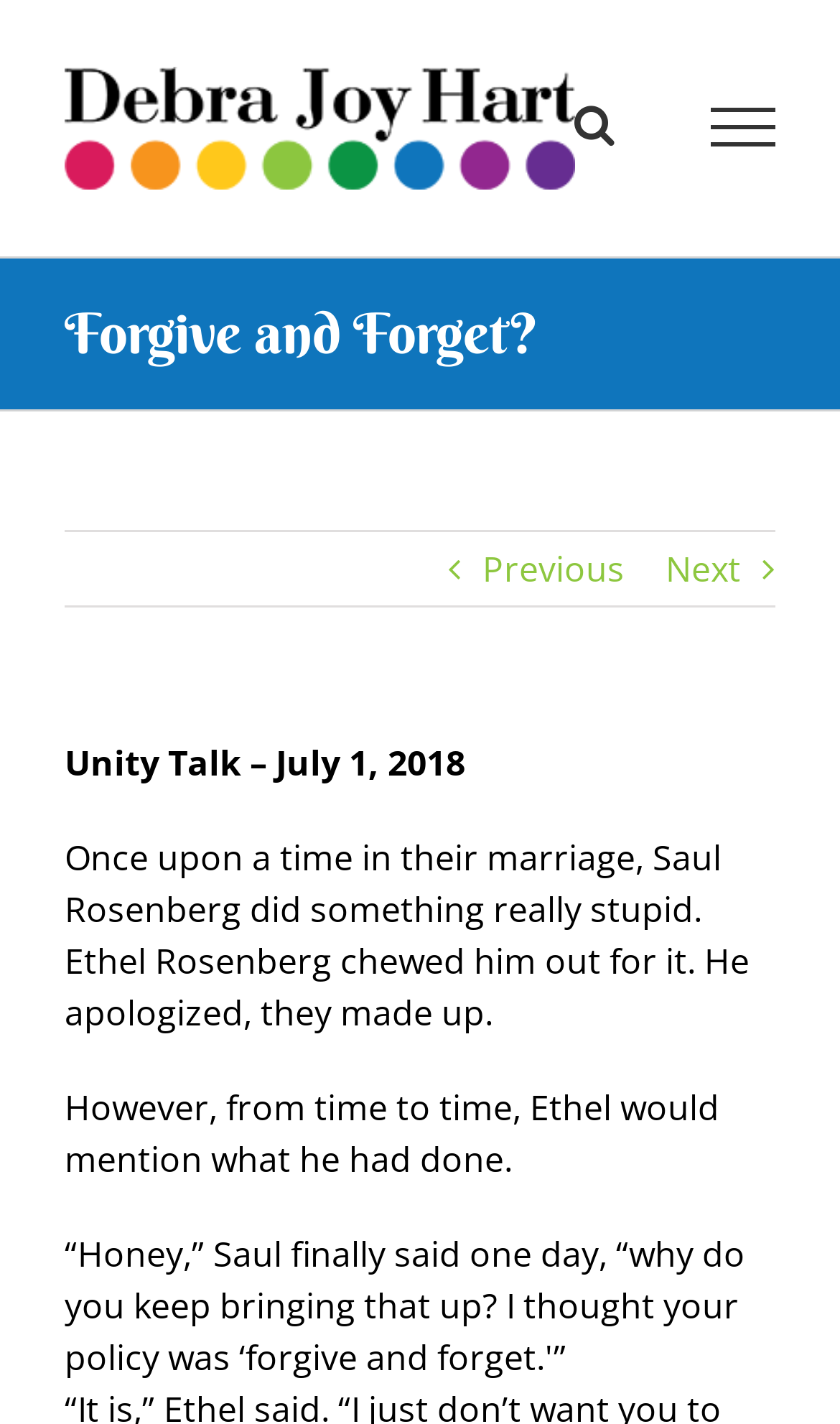What is the date of the Unity Talk?
Please provide a comprehensive answer based on the contents of the image.

The date of the Unity Talk is mentioned in the text below the page title, which says 'Unity Talk – July 1, 2018'.